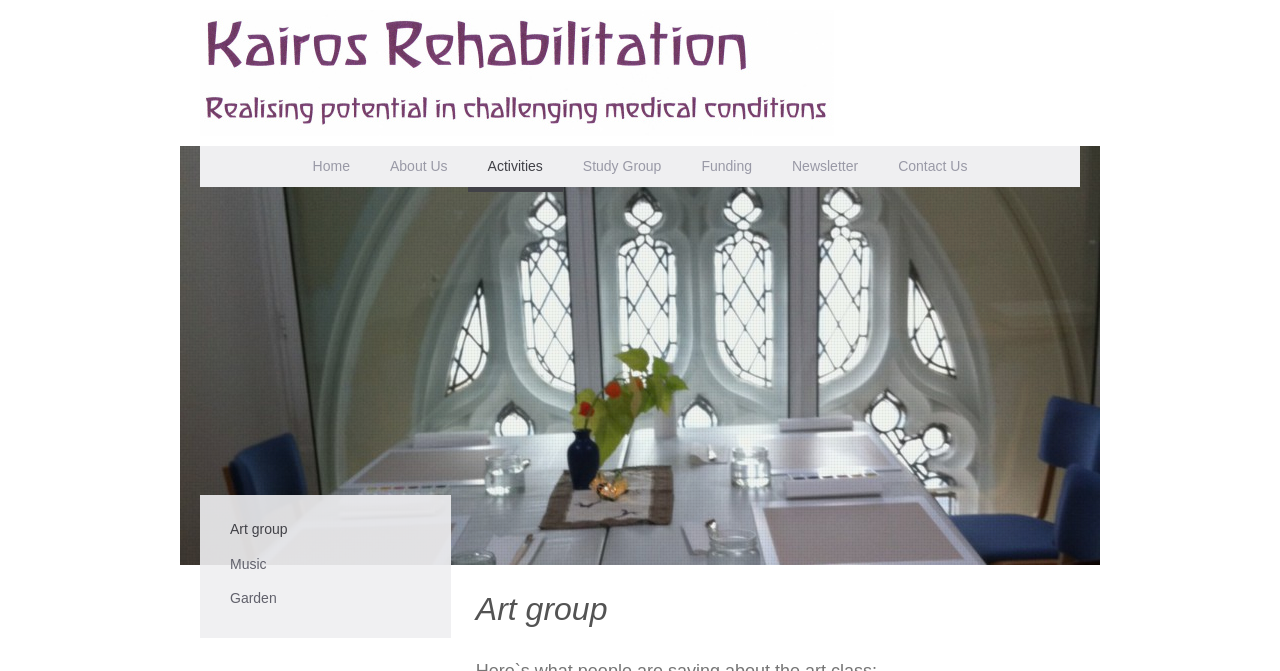Give a short answer using one word or phrase for the question:
How many art-related links are there?

3